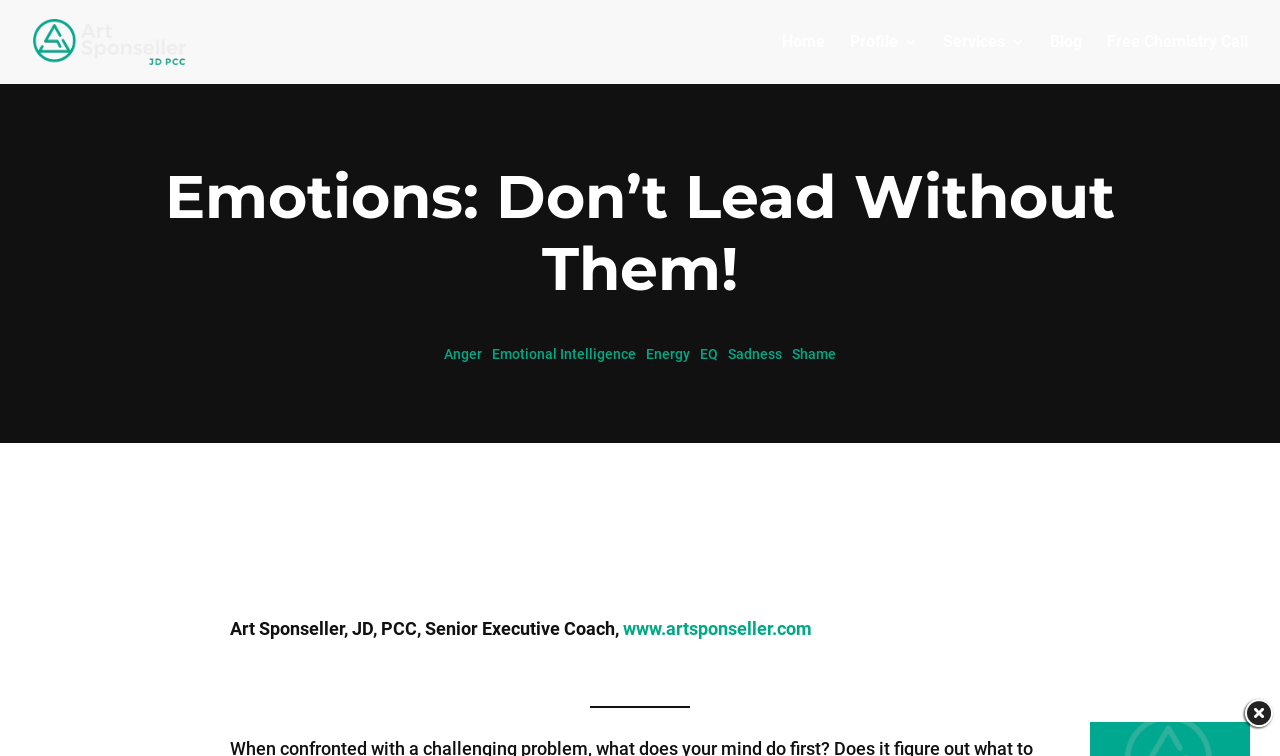Please pinpoint the bounding box coordinates for the region I should click to adhere to this instruction: "Check the services offered".

[0.737, 0.046, 0.801, 0.111]